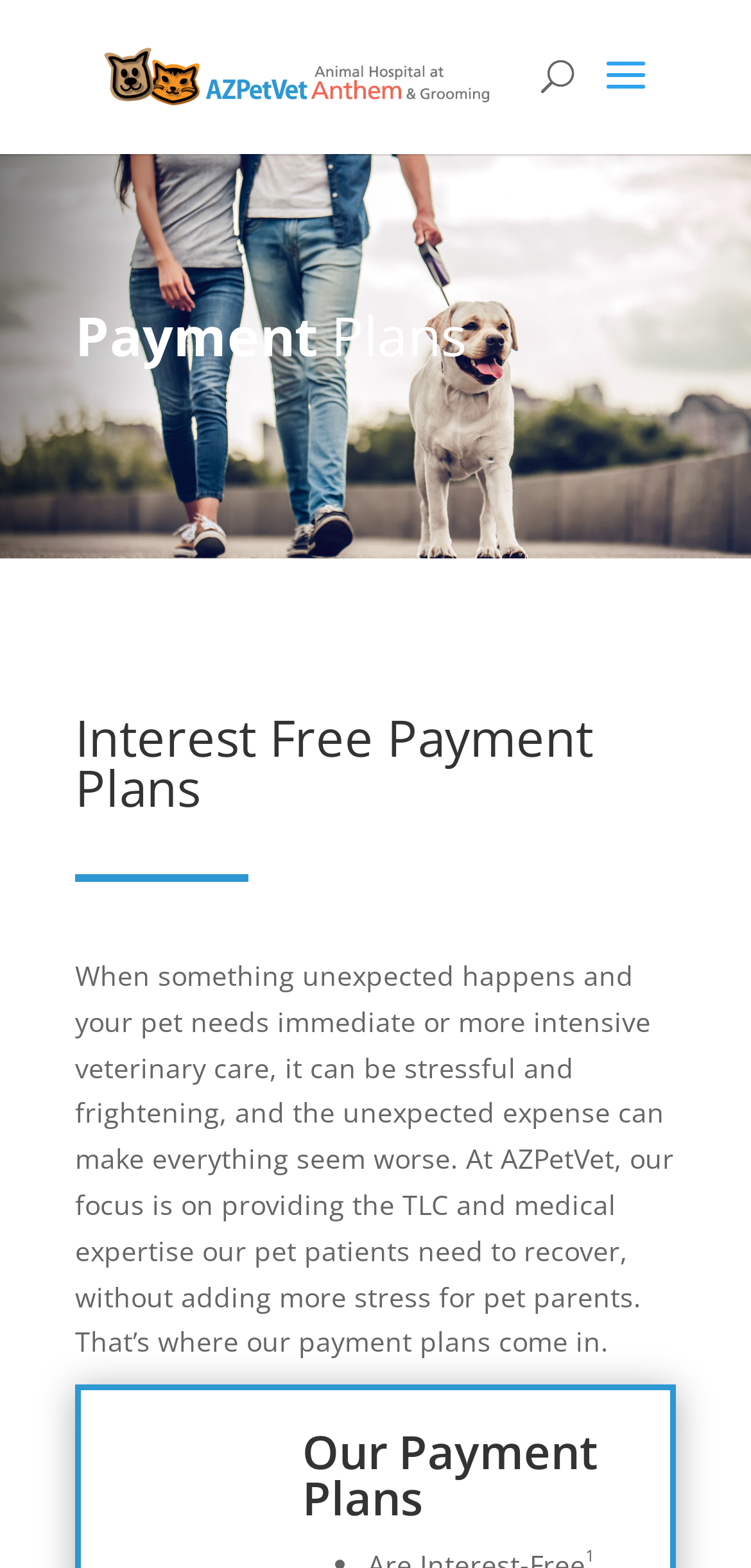Refer to the image and provide an in-depth answer to the question: 
What type of payment plans are offered?

The type of payment plans offered by AZPetVet can be found in the heading on the webpage, which specifically mentions 'Interest Free Payment Plans'.